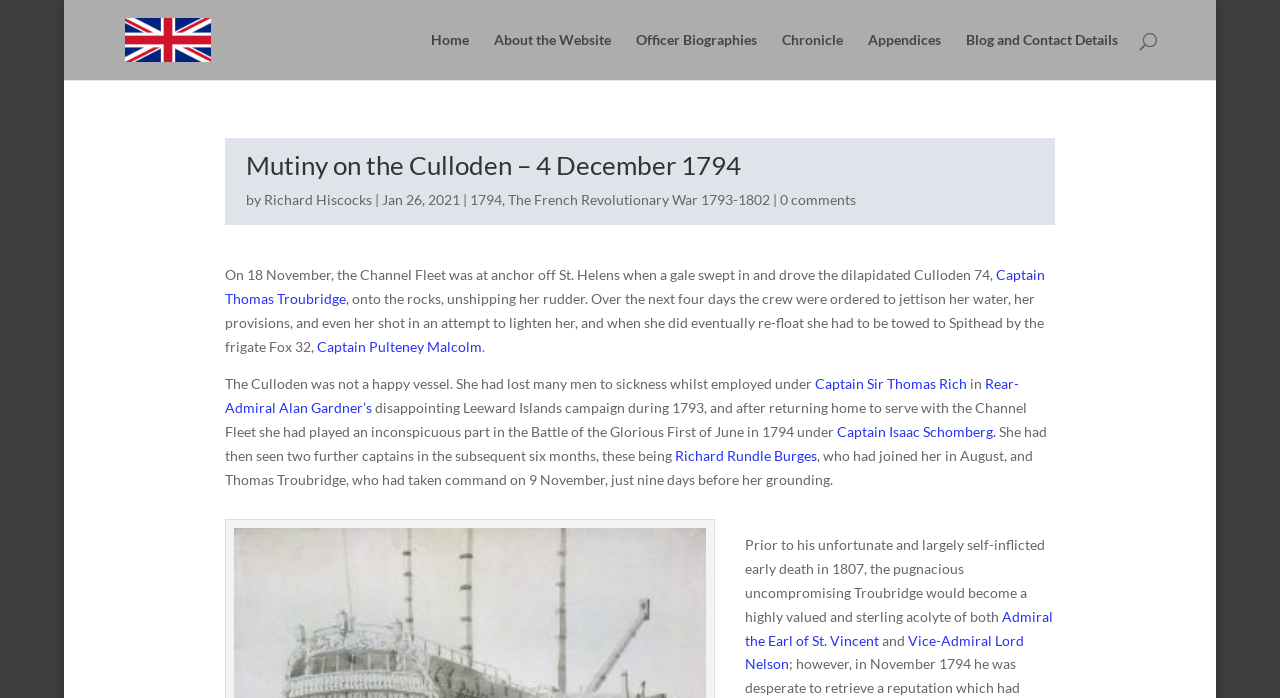How many links are there in the navigation menu?
Please give a detailed and elaborate explanation in response to the question.

The navigation menu contains links to 'Home', 'About the Website', 'Officer Biographies', 'Chronicle', 'Appendices', and 'Blog and Contact Details', which makes a total of 6 links.